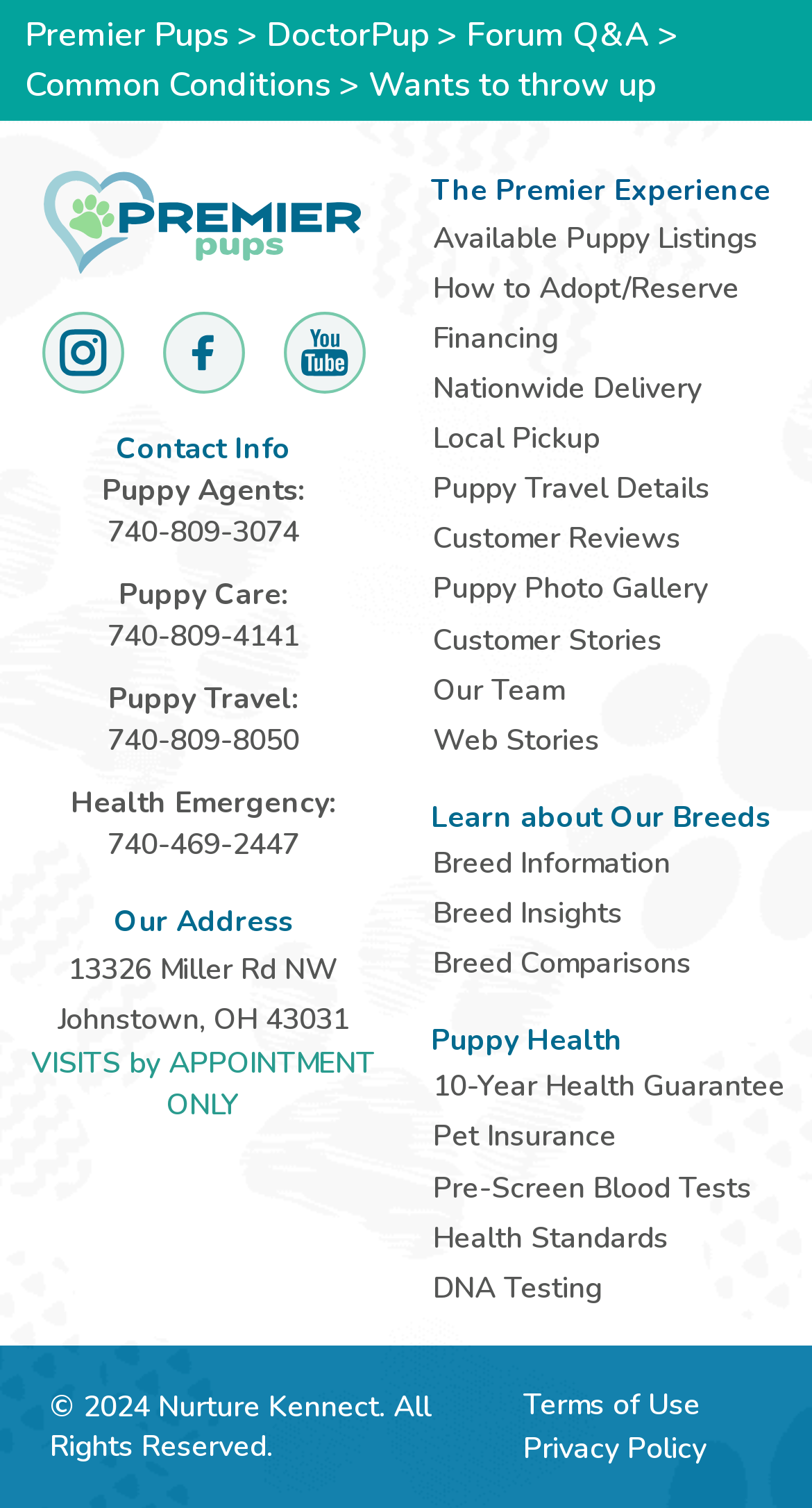Bounding box coordinates are specified in the format (top-left x, top-left y, bottom-right x, bottom-right y). All values are floating point numbers bounded between 0 and 1. Please provide the bounding box coordinate of the region this sentence describes: Available Puppy Listings

[0.531, 0.143, 0.969, 0.173]